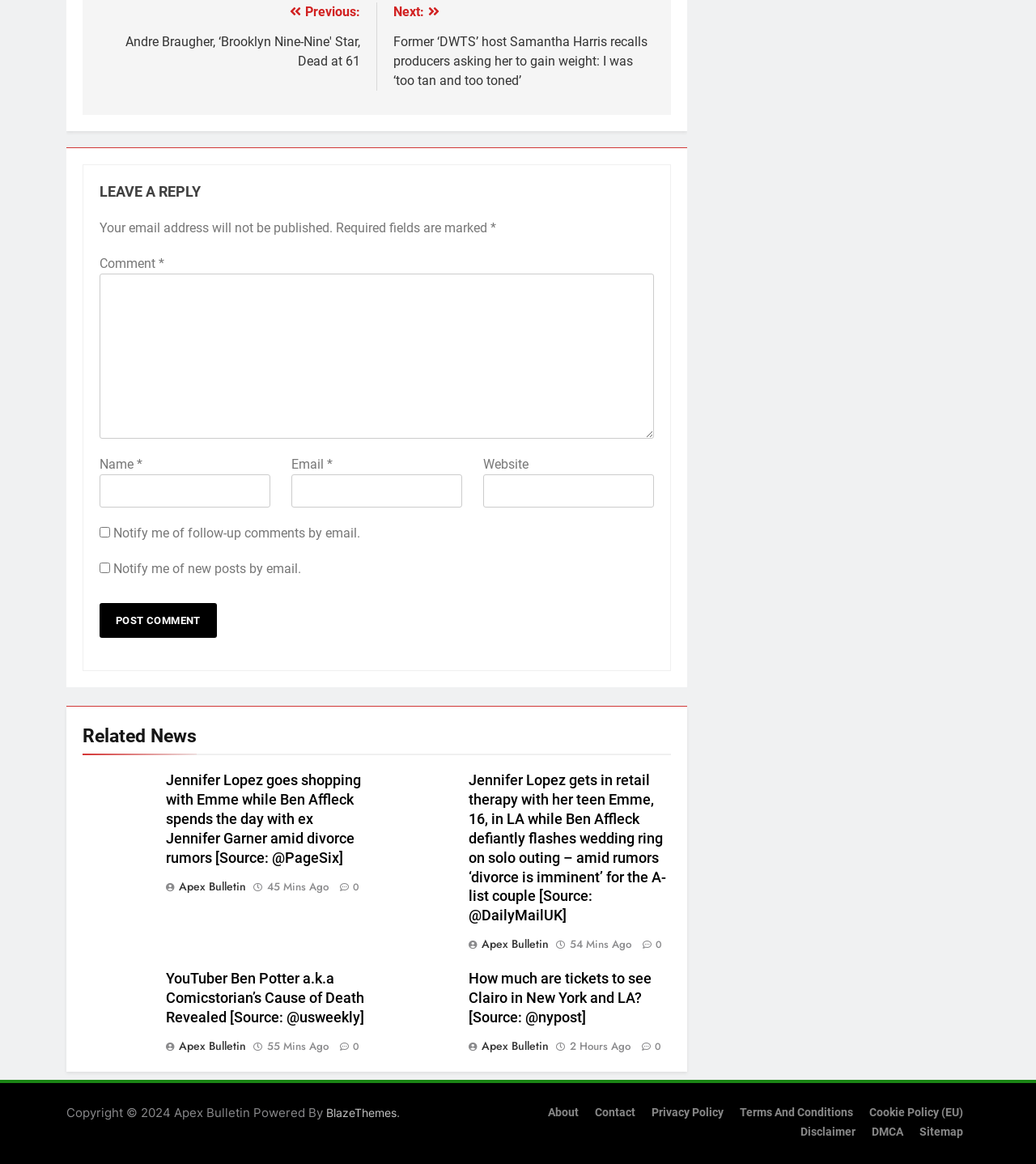Please determine the bounding box coordinates of the area that needs to be clicked to complete this task: 'Leave a reply'. The coordinates must be four float numbers between 0 and 1, formatted as [left, top, right, bottom].

[0.096, 0.155, 0.631, 0.174]